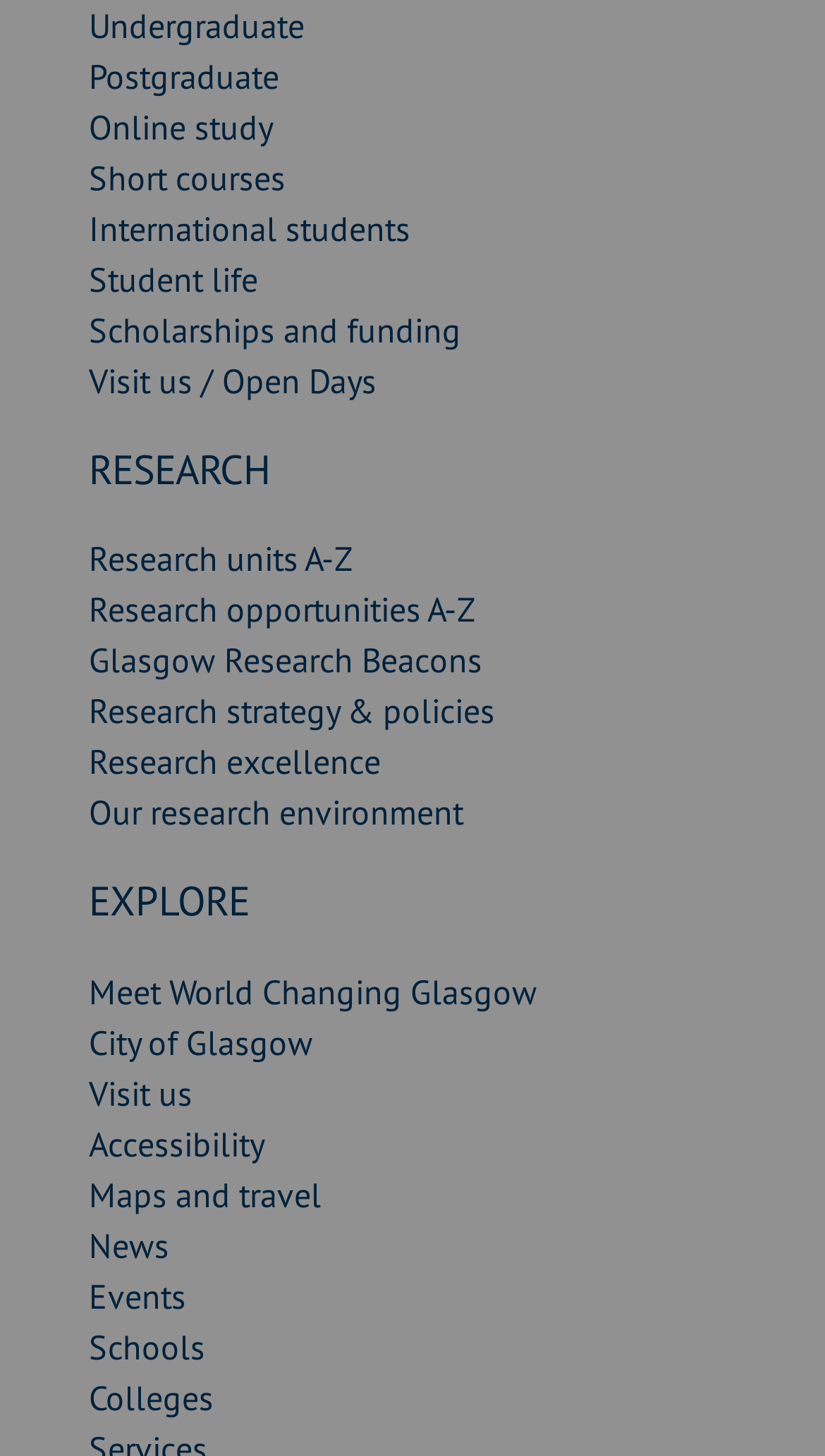Analyze the image and answer the question with as much detail as possible: 
What type of information is available under 'EXPLORE'?

The 'EXPLORE' section has links to 'Meet World Changing Glasgow' and 'City of Glasgow', suggesting that it provides information about the institution's impact on the city and its surroundings.